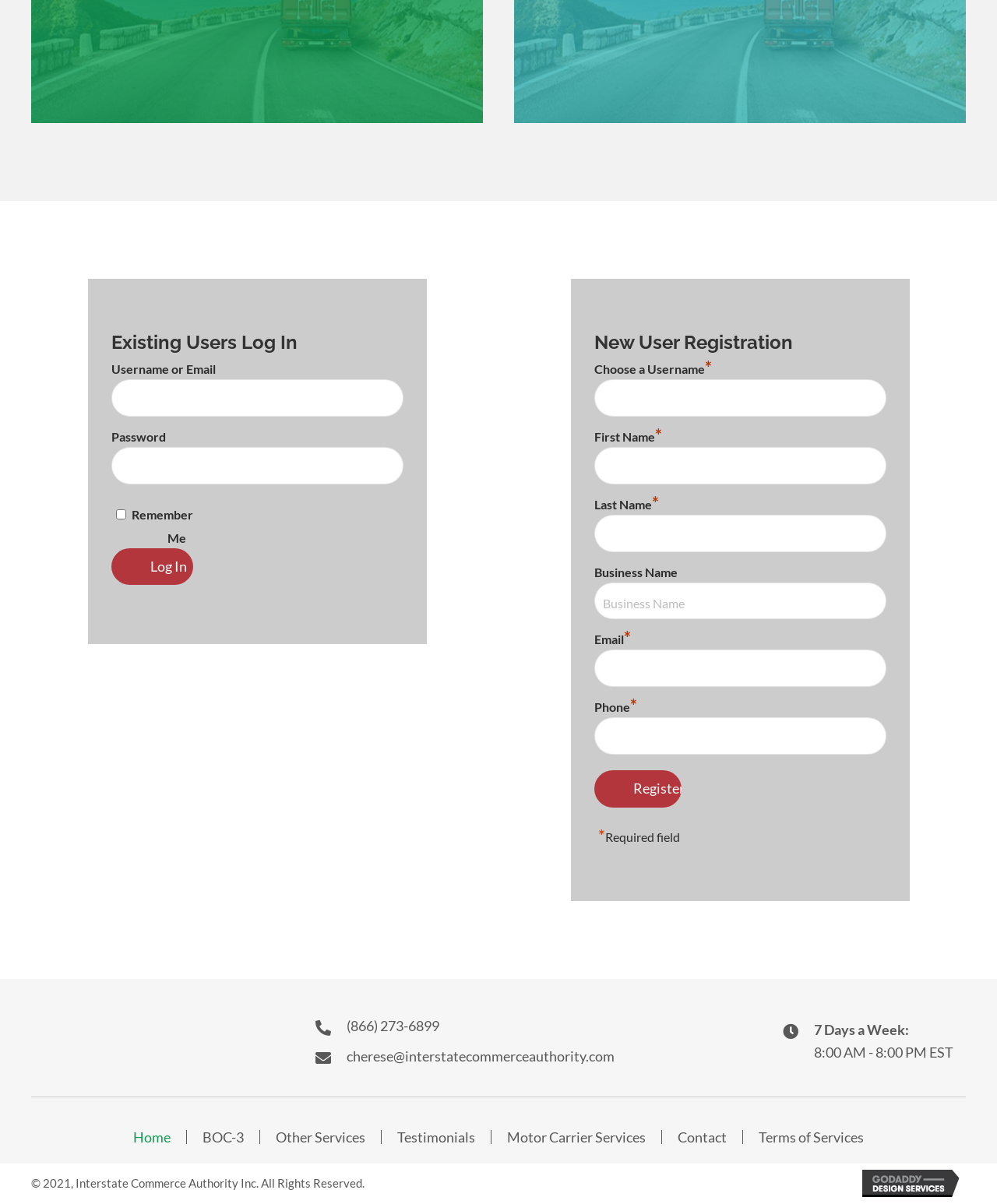What is the purpose of the 'Existing Users Log In' section?
Respond to the question with a single word or phrase according to the image.

To log in